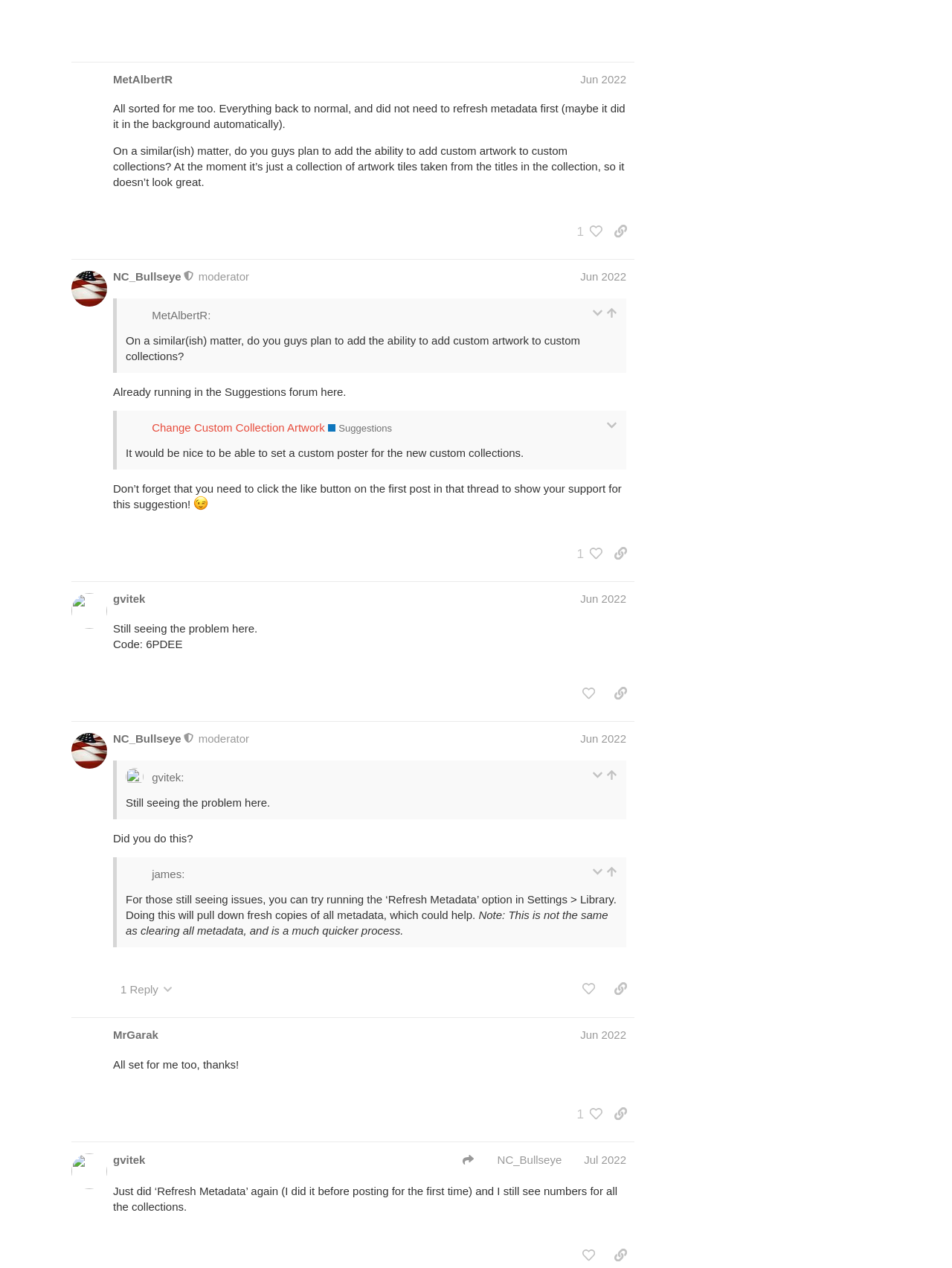Locate the bounding box coordinates of the area where you should click to accomplish the instruction: "Log in".

[0.795, 0.01, 0.853, 0.027]